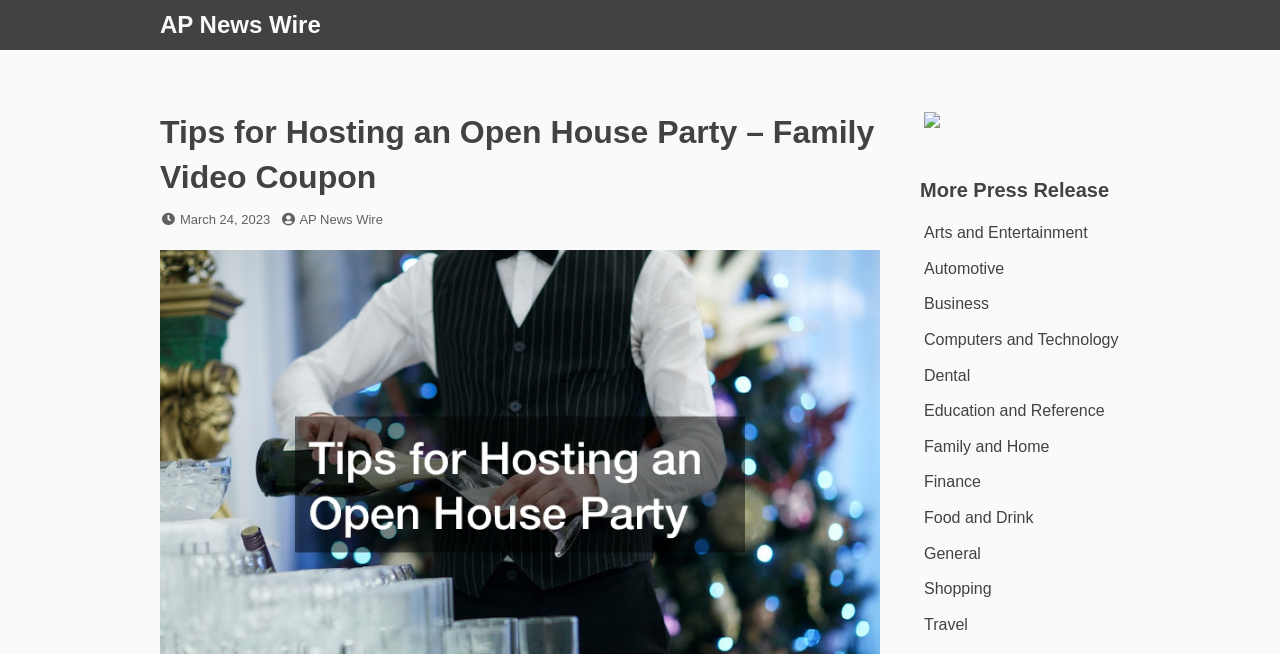Can you pinpoint the bounding box coordinates for the clickable element required for this instruction: "Click on AP News Wire"? The coordinates should be four float numbers between 0 and 1, i.e., [left, top, right, bottom].

[0.125, 0.017, 0.251, 0.058]